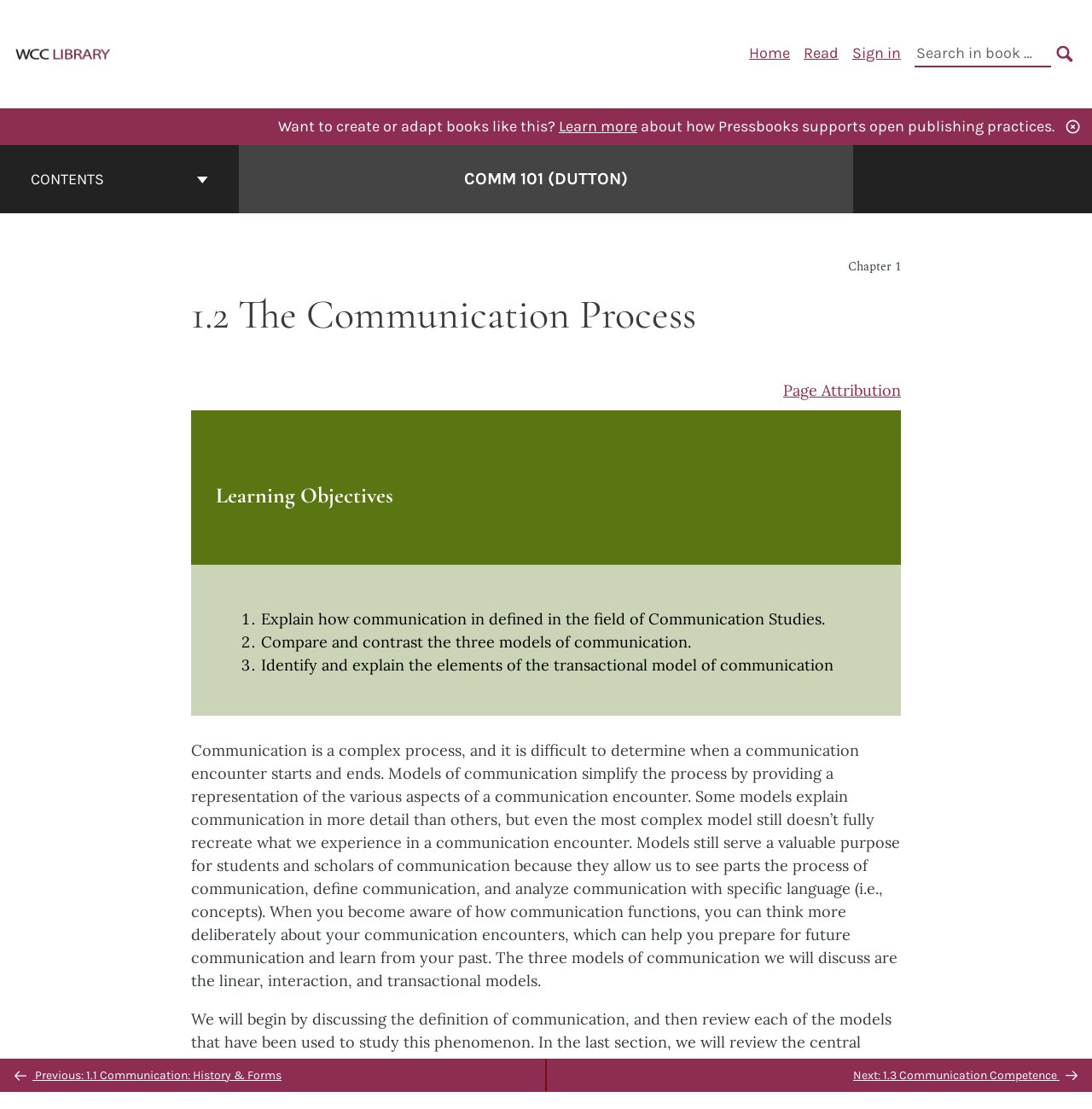Identify the bounding box coordinates of the region I need to click to complete this instruction: "Go to the previous chapter".

[0.0, 0.955, 0.5, 0.985]